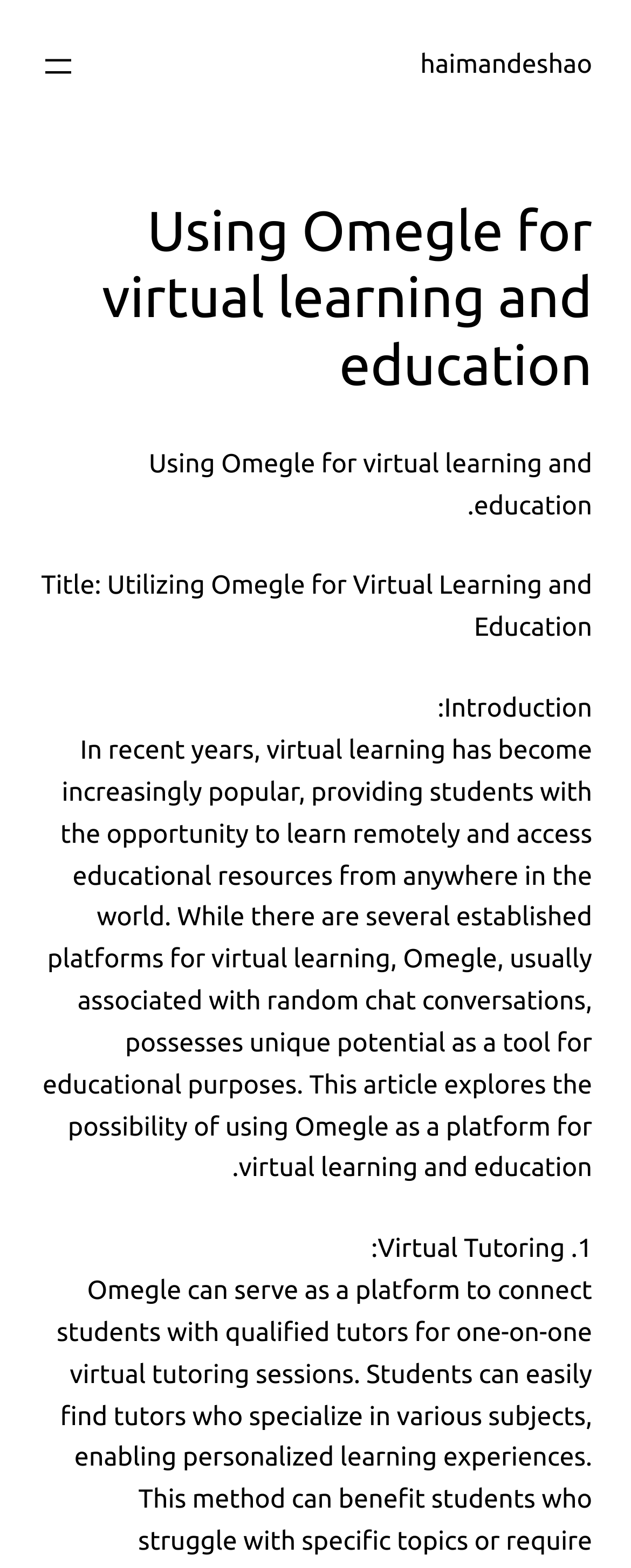Give an in-depth explanation of the webpage layout and content.

The webpage is about utilizing Omegle for virtual learning and education. At the top, there is a link to "haimandeshao" on the right side, and a button to open a menu on the left side. Below the button, there is a heading that reads "Using Omegle for virtual learning and education". 

Under the heading, there are several paragraphs of text. The first paragraph is a repetition of the title, followed by a subtitle "Title: Utilizing Omegle for Virtual Learning and Education". The next paragraph starts with "Introduction:" and discusses the increasing popularity of virtual learning, its benefits, and the potential of using Omegle as a platform for educational purposes. 

Further down, there is a subheading "1. Virtual Tutoring:" which suggests that the article will explore different aspects of using Omegle for virtual learning. Overall, the webpage appears to be an educational article or blog post that discusses the possibility of using Omegle as a tool for virtual learning and education.